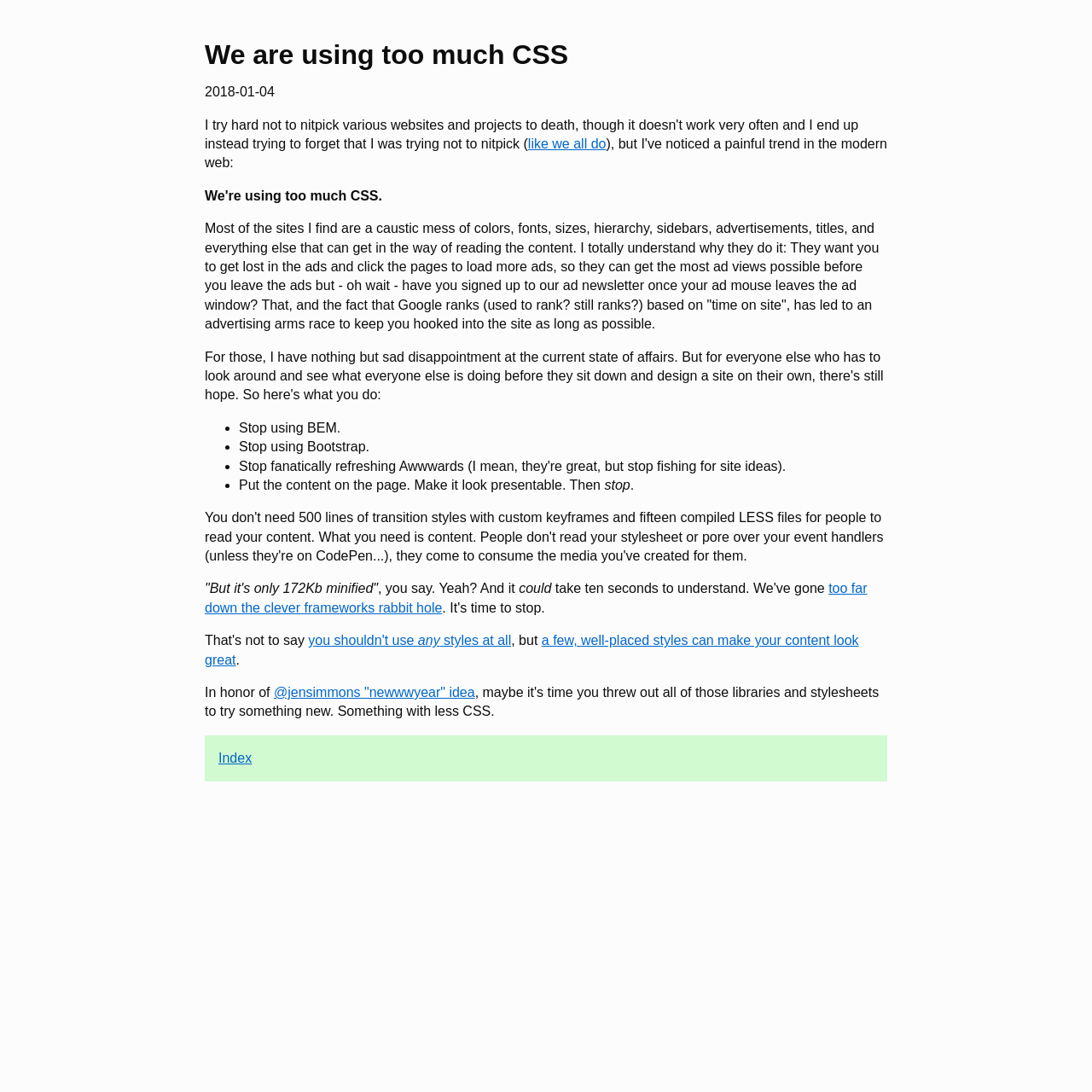What is the content of the last link on the page? Refer to the image and provide a one-word or short phrase answer.

Index